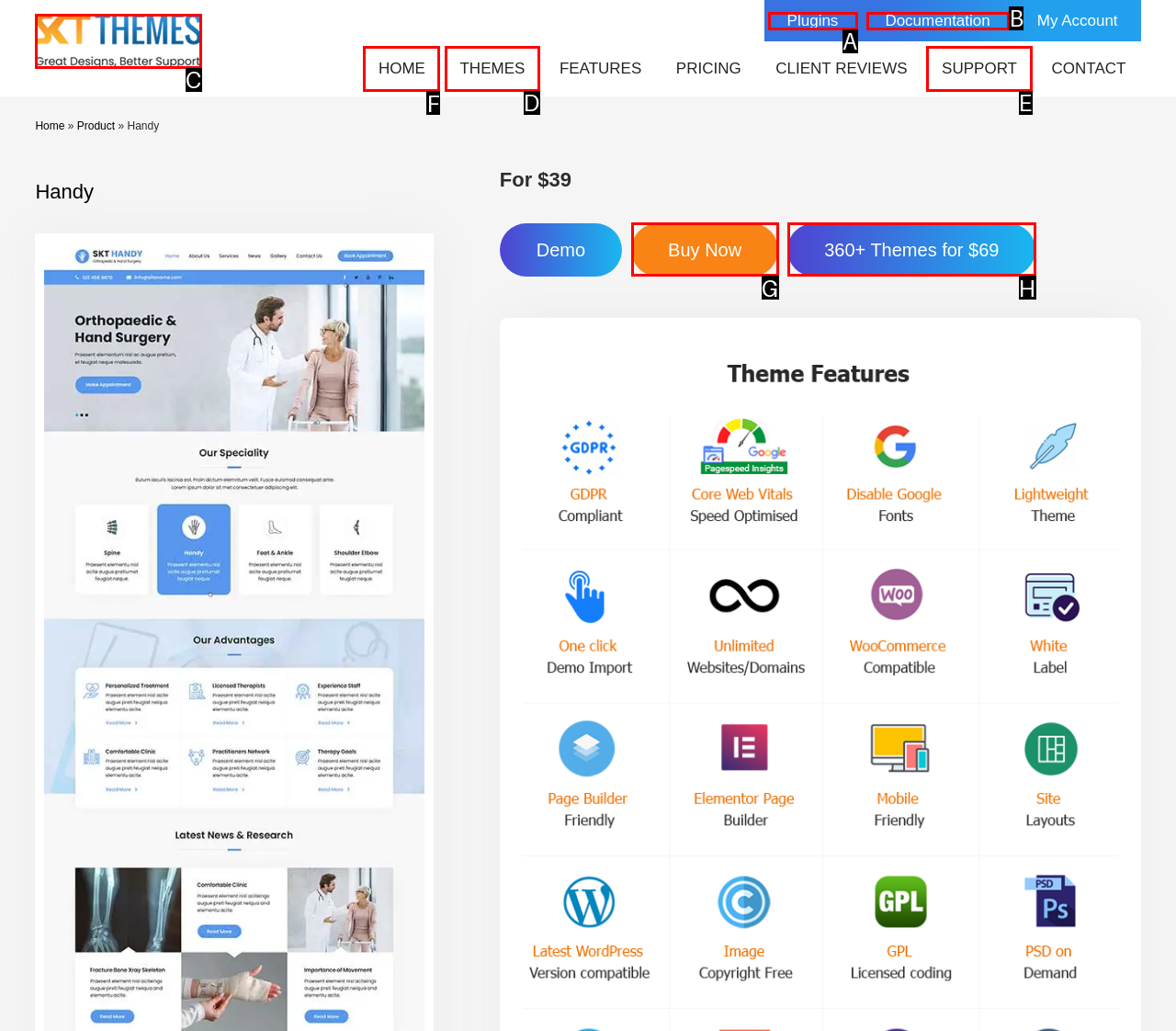Select the proper HTML element to perform the given task: visit home page Answer with the corresponding letter from the provided choices.

F